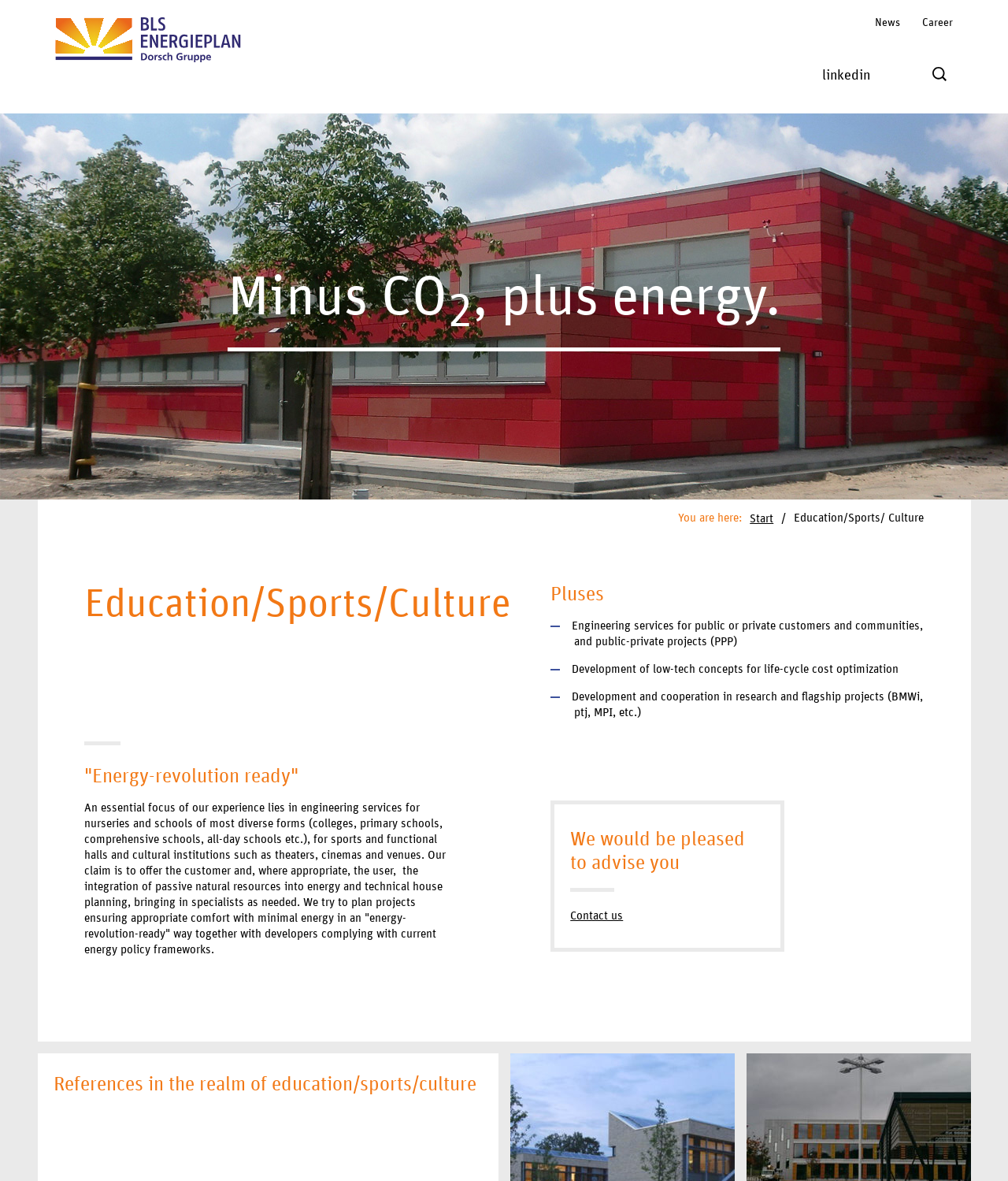Locate the bounding box of the UI element with the following description: "Contact us".

[0.566, 0.771, 0.618, 0.781]